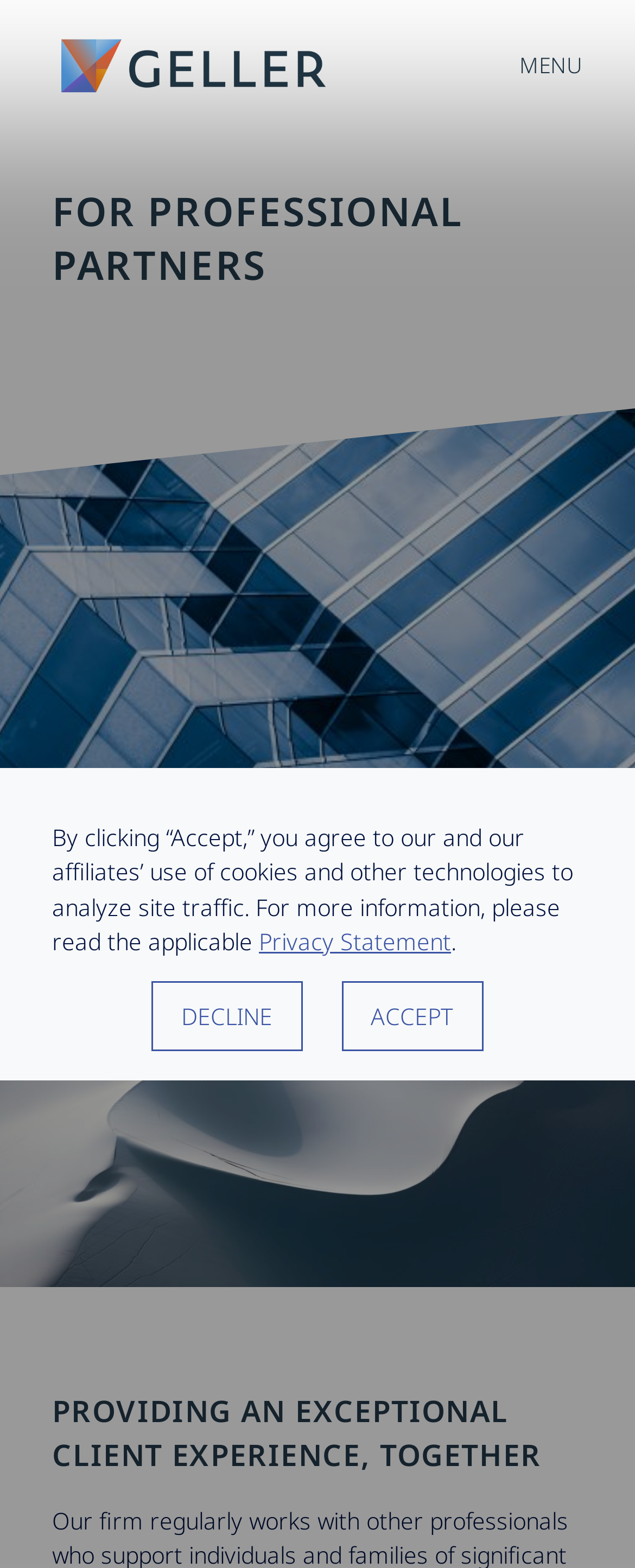Provide the bounding box coordinates for the UI element described in this sentence: "Privacy Statement". The coordinates should be four float values between 0 and 1, i.e., [left, top, right, bottom].

[0.408, 0.59, 0.71, 0.61]